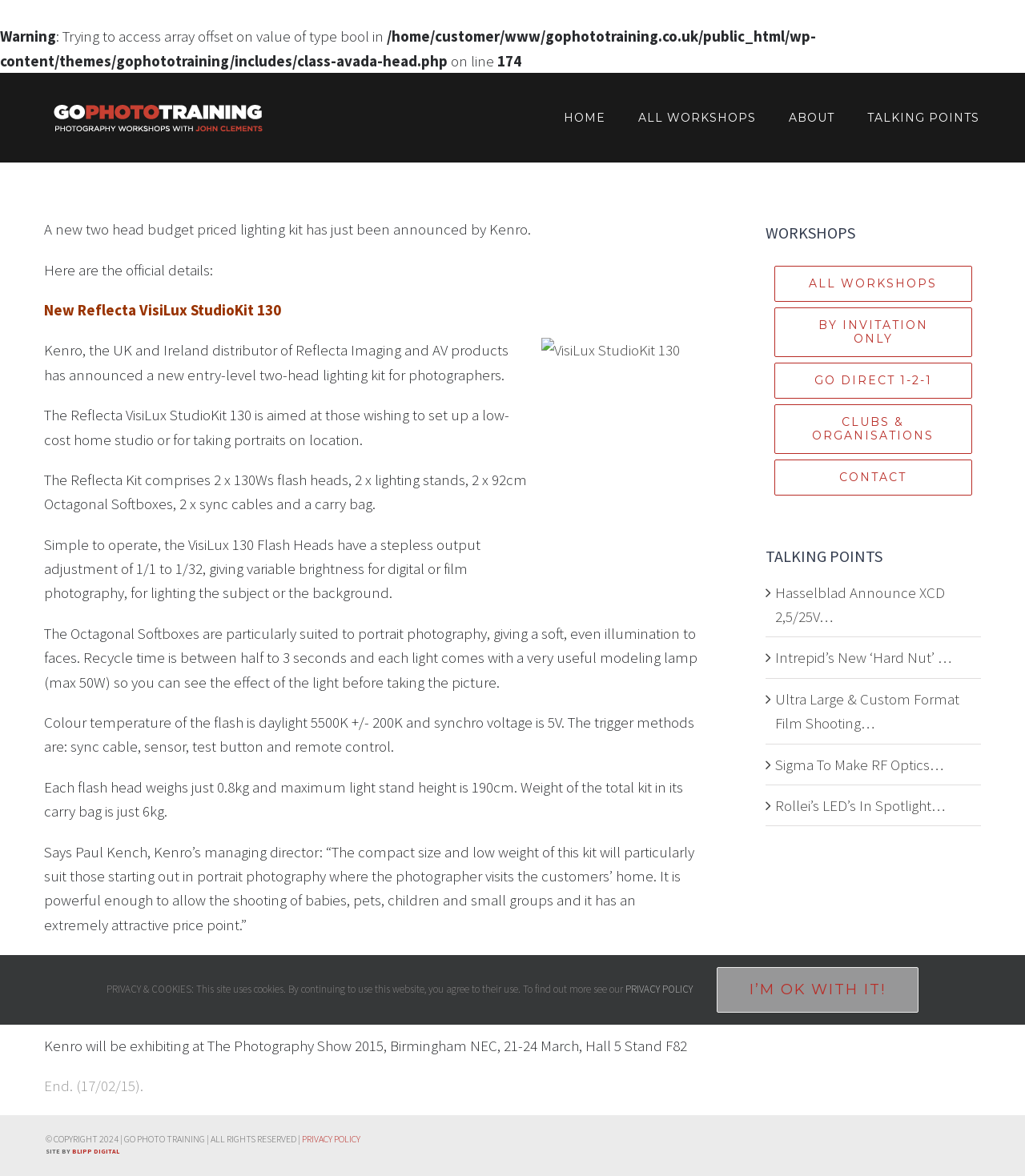What is the weight of each flash head in the Reflecta VisiLux StudioKit 130?
Give a detailed response to the question by analyzing the screenshot.

The question can be answered by reading the article content, specifically the sentence 'Each flash head weighs just 0.8kg' which indicates that the weight of each flash head in the Reflecta VisiLux StudioKit 130 is 0.8kg.